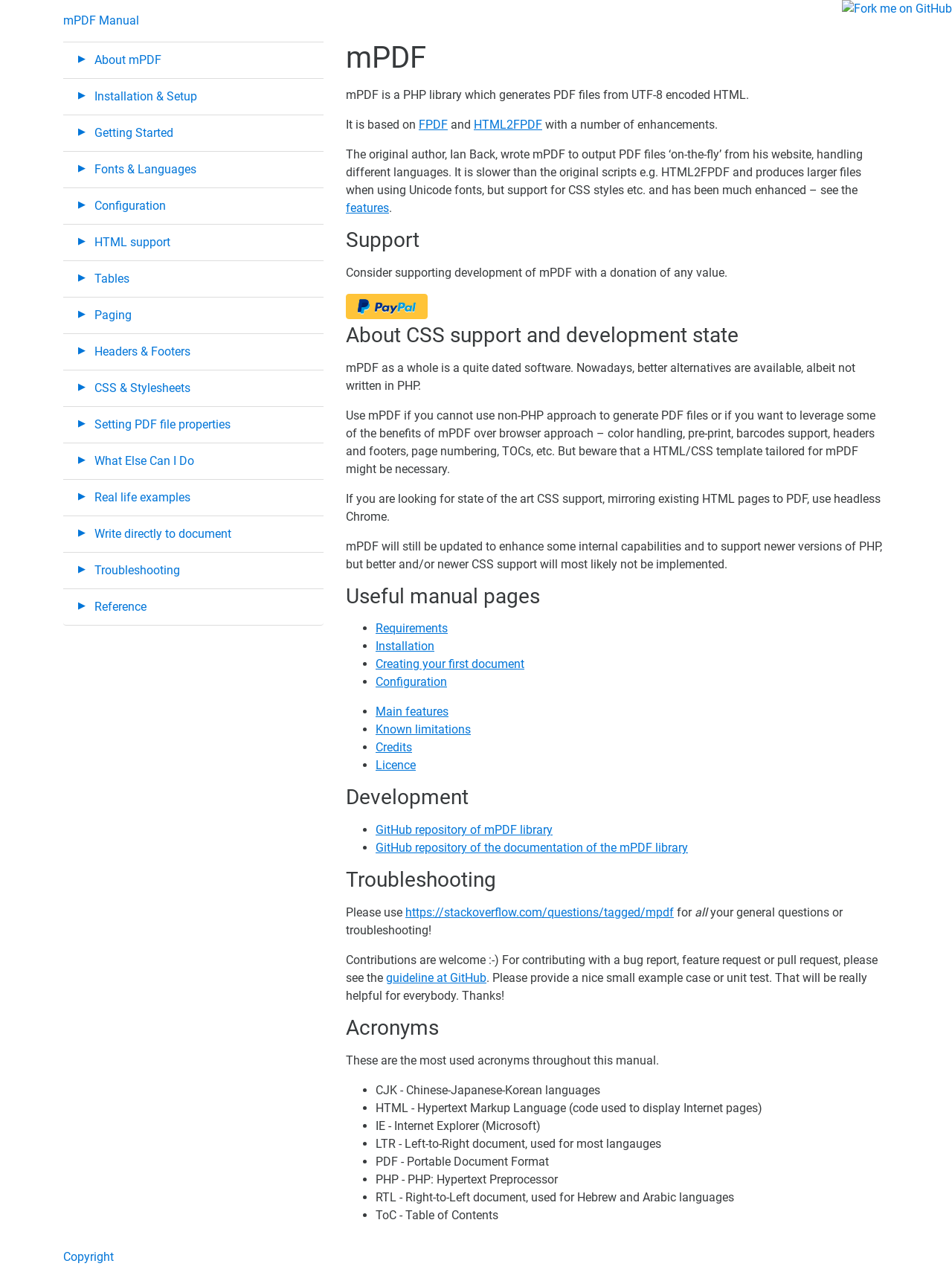Show me the bounding box coordinates of the clickable region to achieve the task as per the instruction: "Click on the 'PayPal' button".

[0.363, 0.23, 0.449, 0.25]